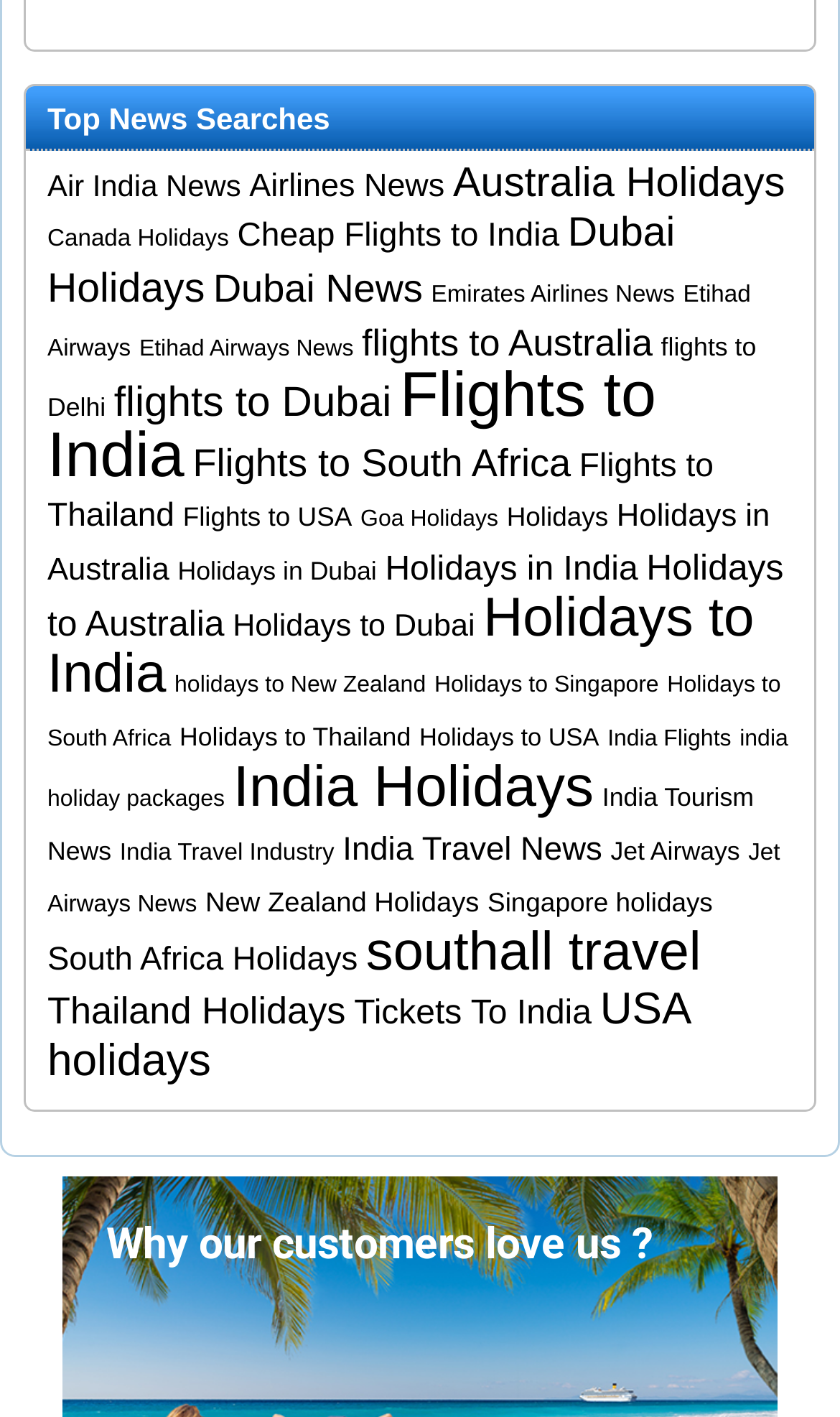Given the description: "Holidays", determine the bounding box coordinates of the UI element. The coordinates should be formatted as four float numbers between 0 and 1, [left, top, right, bottom].

[0.603, 0.355, 0.724, 0.376]